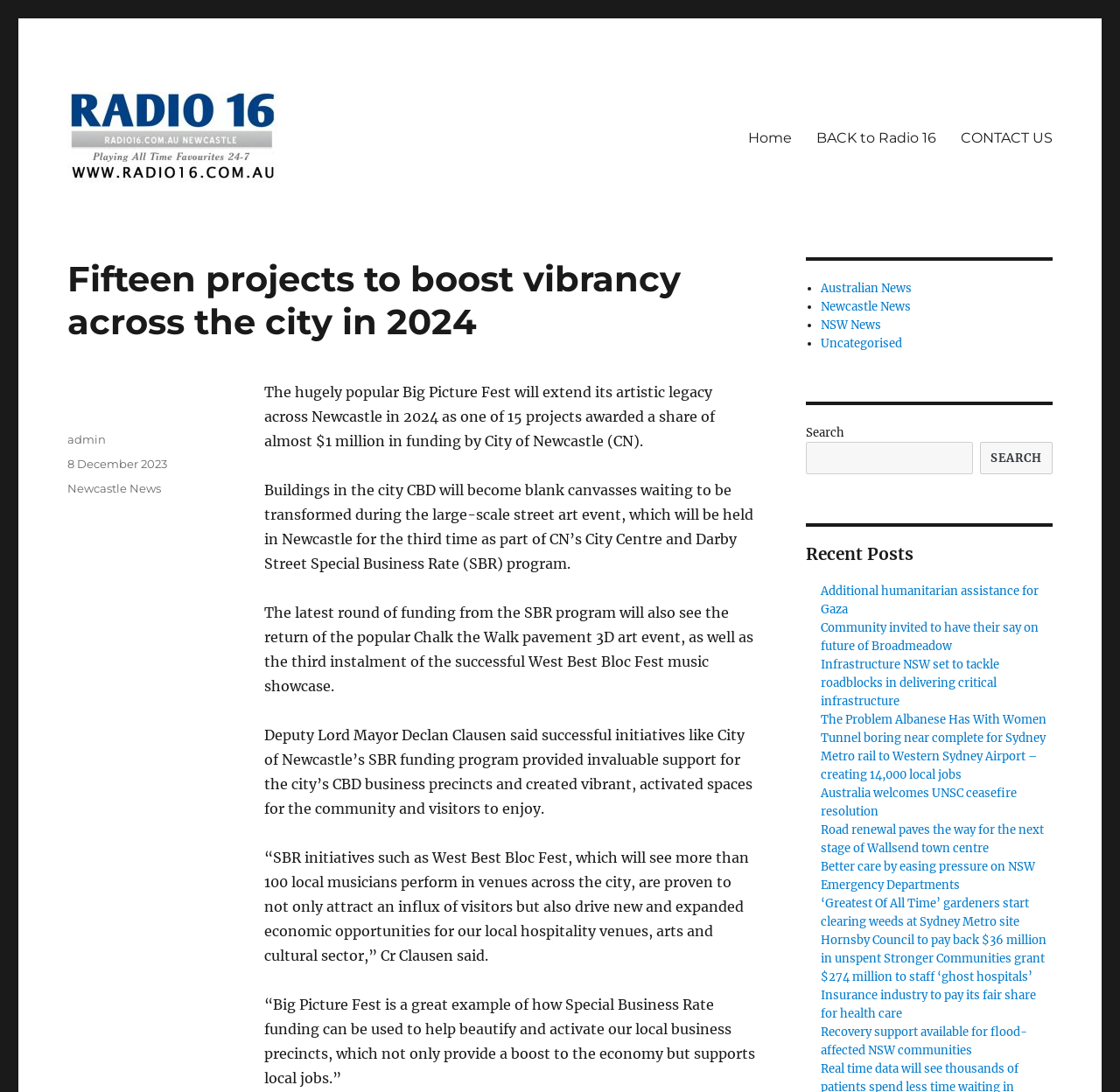What is the name of the program that provided funding for the projects?
Based on the image, answer the question with as much detail as possible.

The article mentions that the latest round of funding from the City Centre and Darby Street Special Business Rate program will also see the return of the popular Chalk the Walk pavement 3D art event, as well as the third instalment of the successful West Best Bloc Fest music showcase.